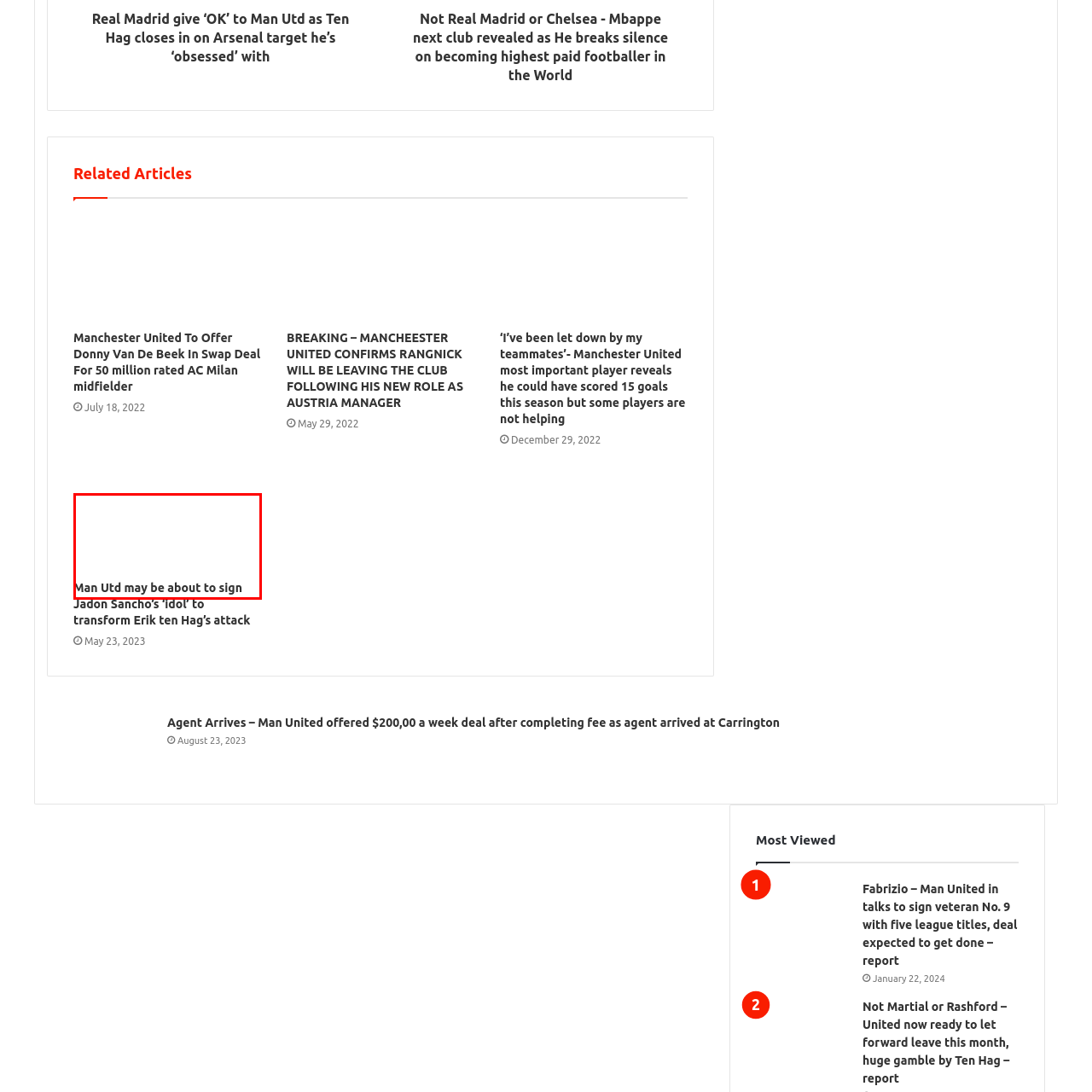Direct your attention to the image contained by the red frame and provide a detailed response to the following question, utilizing the visual data from the image:
What aspect of the team may be enhanced by the new signing?

The caption suggests that the new signing could 'transform Erik ten Hag's attack', implying that the team's attacking options may be enhanced by this new player.